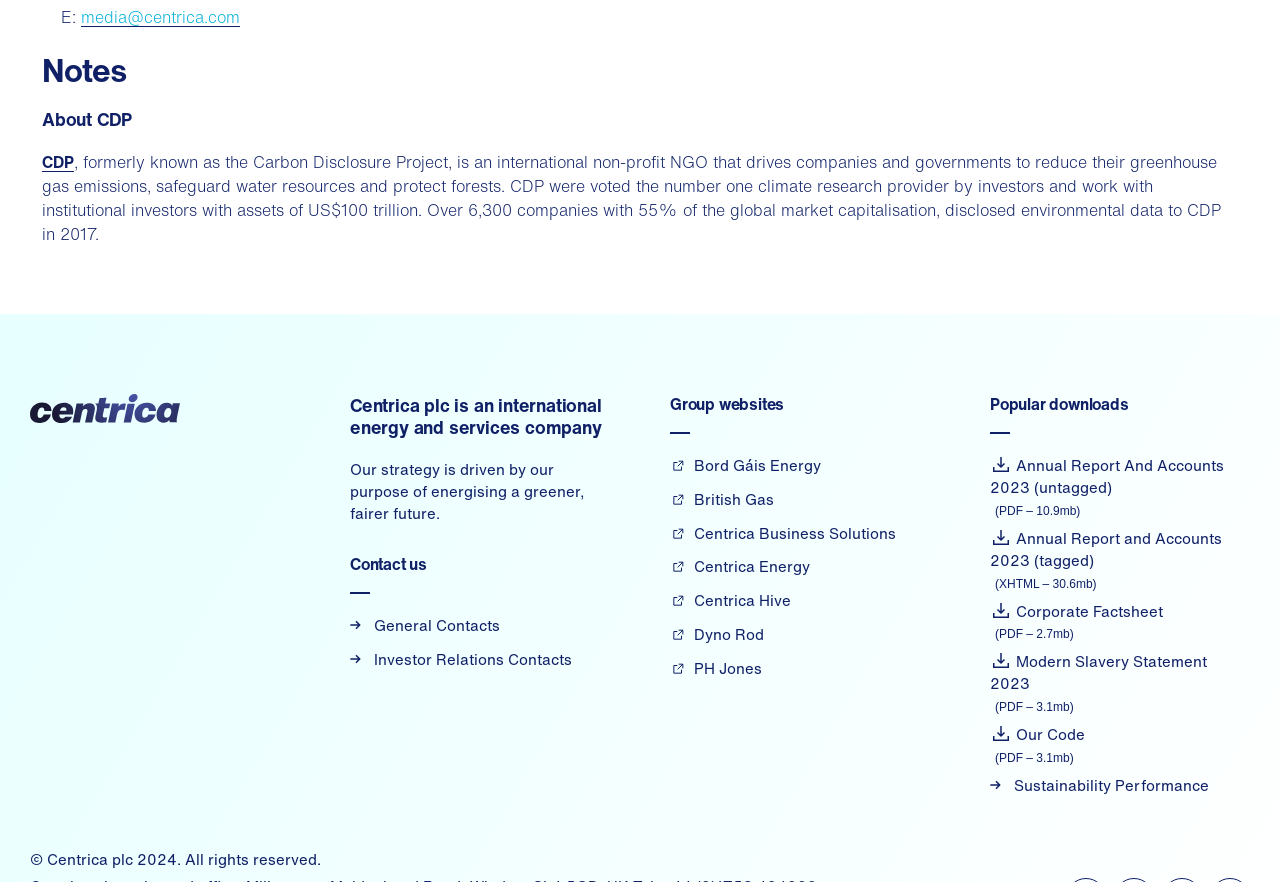Provide the bounding box coordinates for the specified HTML element described in this description: "Centrica Business Solutions". The coordinates should be four float numbers ranging from 0 to 1, in the format [left, top, right, bottom].

[0.523, 0.591, 0.7, 0.616]